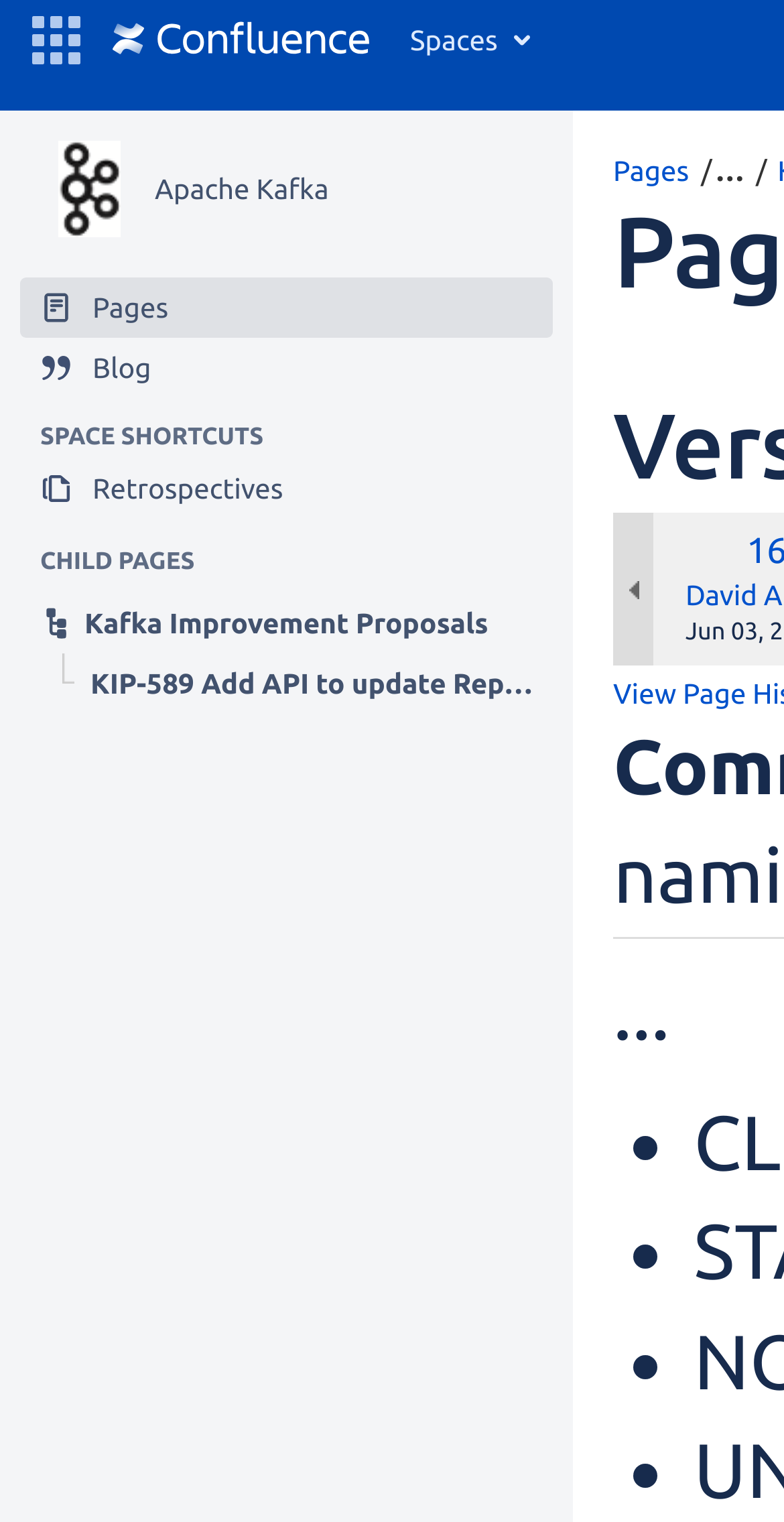How many breadcrumbs are shown?
Please provide a comprehensive answer based on the details in the screenshot.

I found the breadcrumb section and saw that only one breadcrumb is shown, with an option to 'Show all breadcrumbs'.